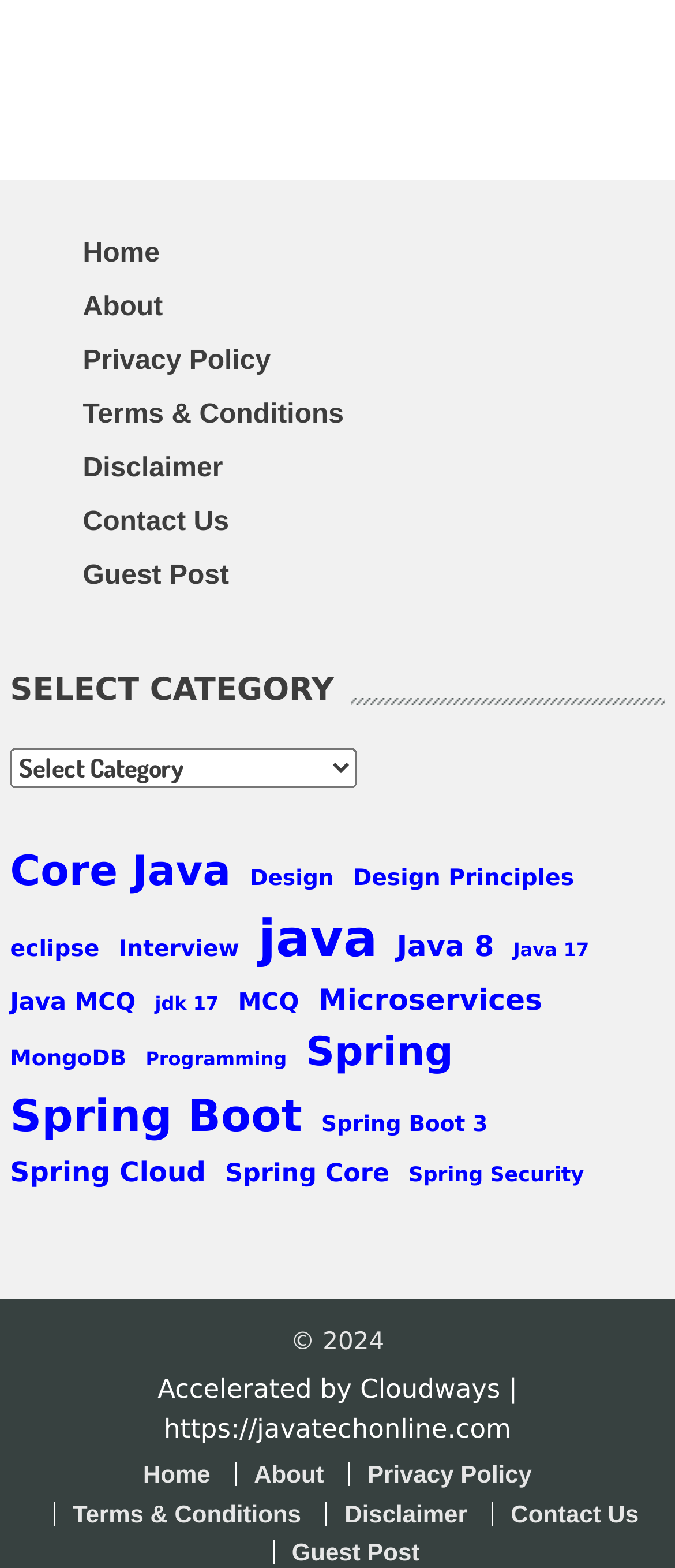Determine the bounding box coordinates of the element that should be clicked to execute the following command: "Go to Core Java page".

[0.015, 0.536, 0.342, 0.576]